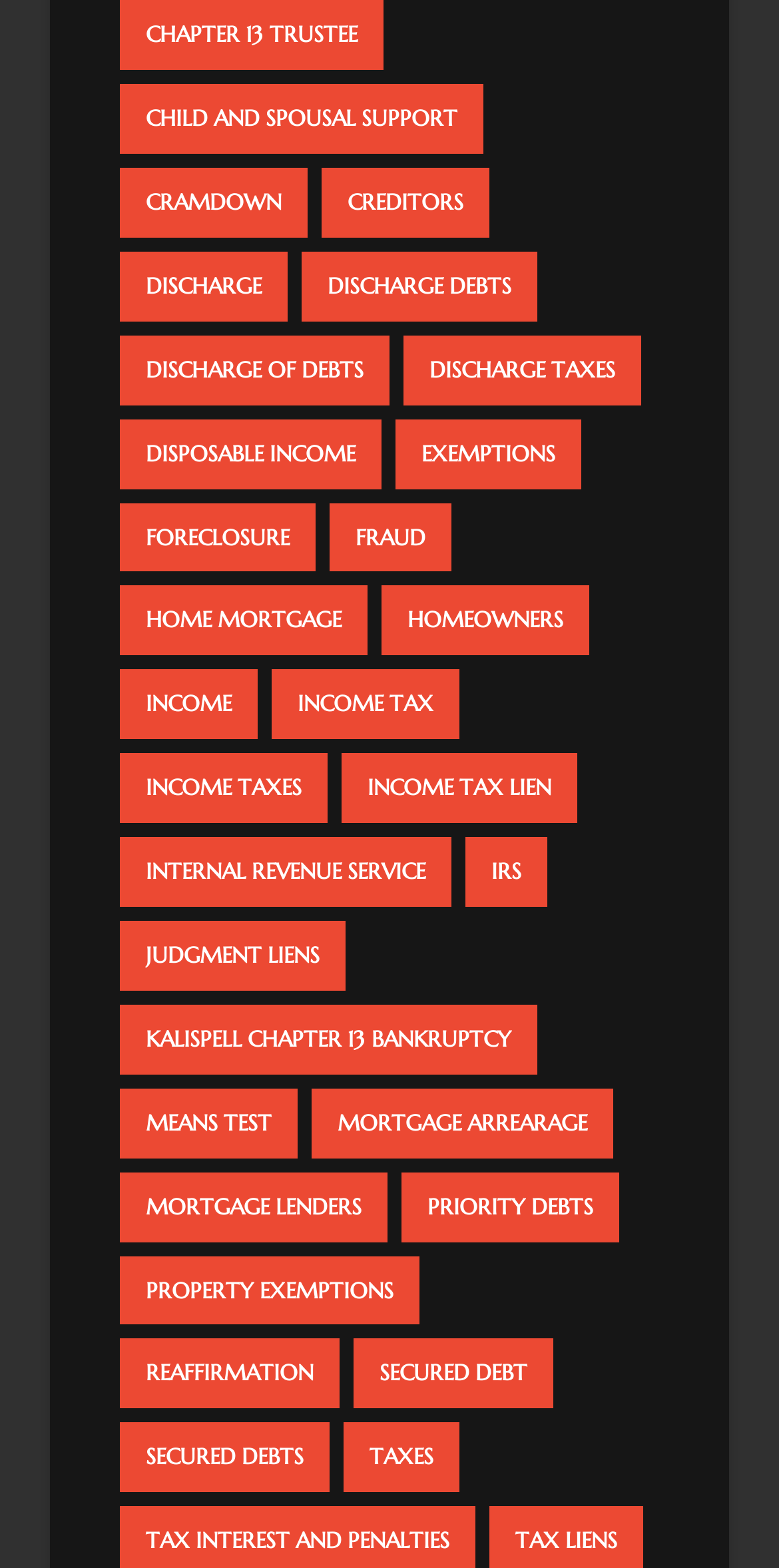Using the provided element description: "income tax lien", identify the bounding box coordinates. The coordinates should be four floats between 0 and 1 in the order [left, top, right, bottom].

[0.438, 0.48, 0.741, 0.525]